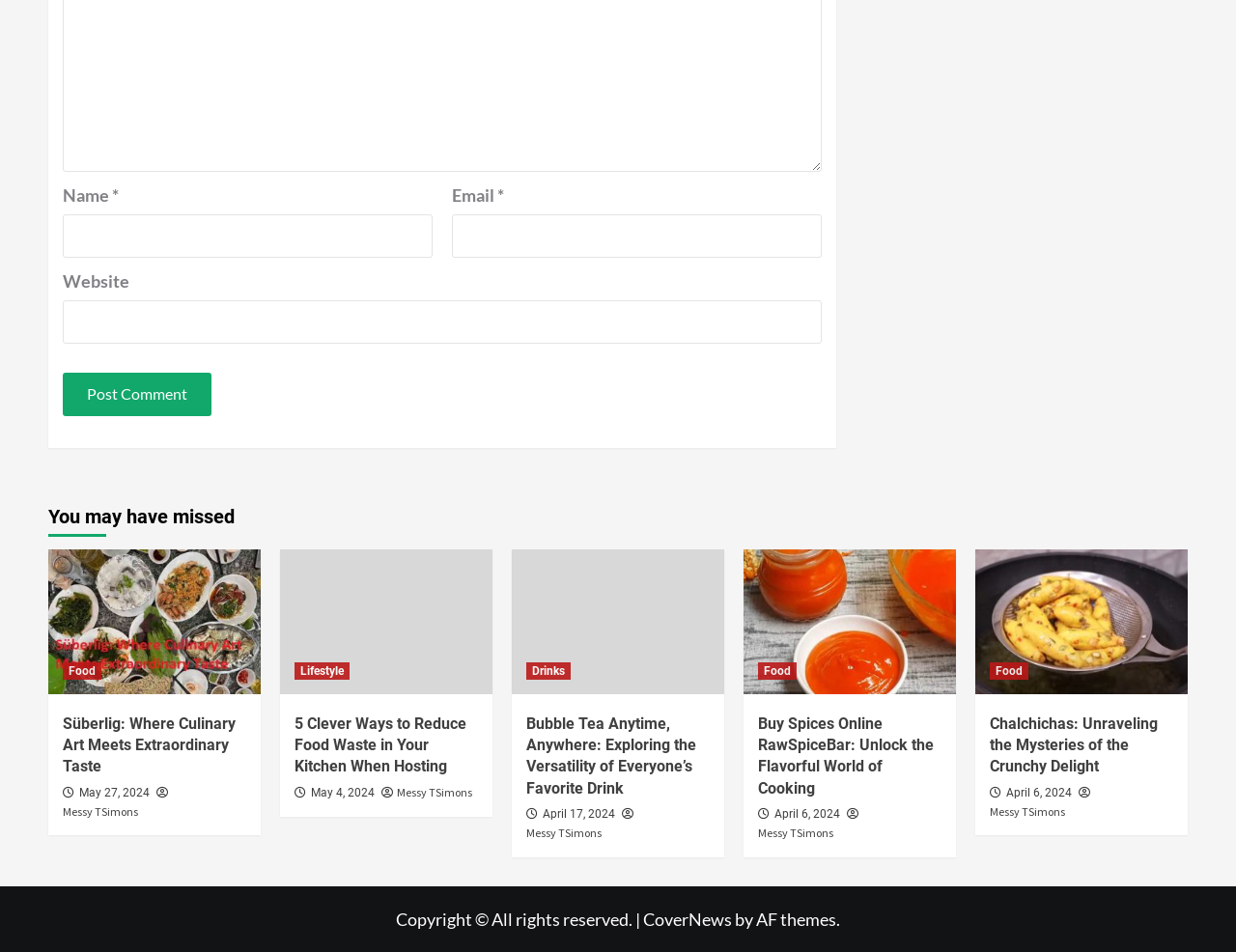Locate the bounding box coordinates of the element that should be clicked to fulfill the instruction: "View the image 'bubble-tea'".

[0.414, 0.577, 0.586, 0.729]